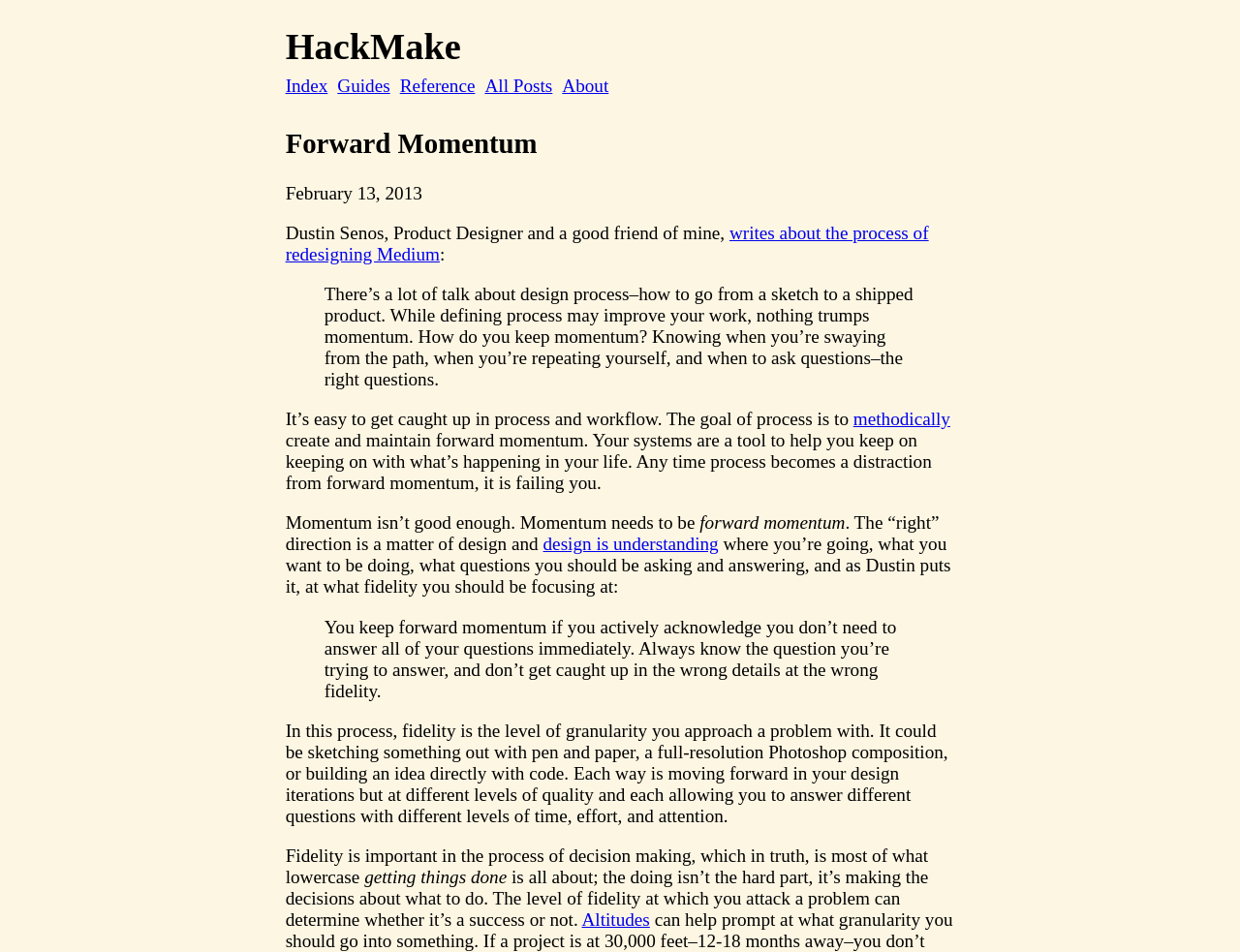Please indicate the bounding box coordinates for the clickable area to complete the following task: "visit About page". The coordinates should be specified as four float numbers between 0 and 1, i.e., [left, top, right, bottom].

[0.453, 0.079, 0.491, 0.1]